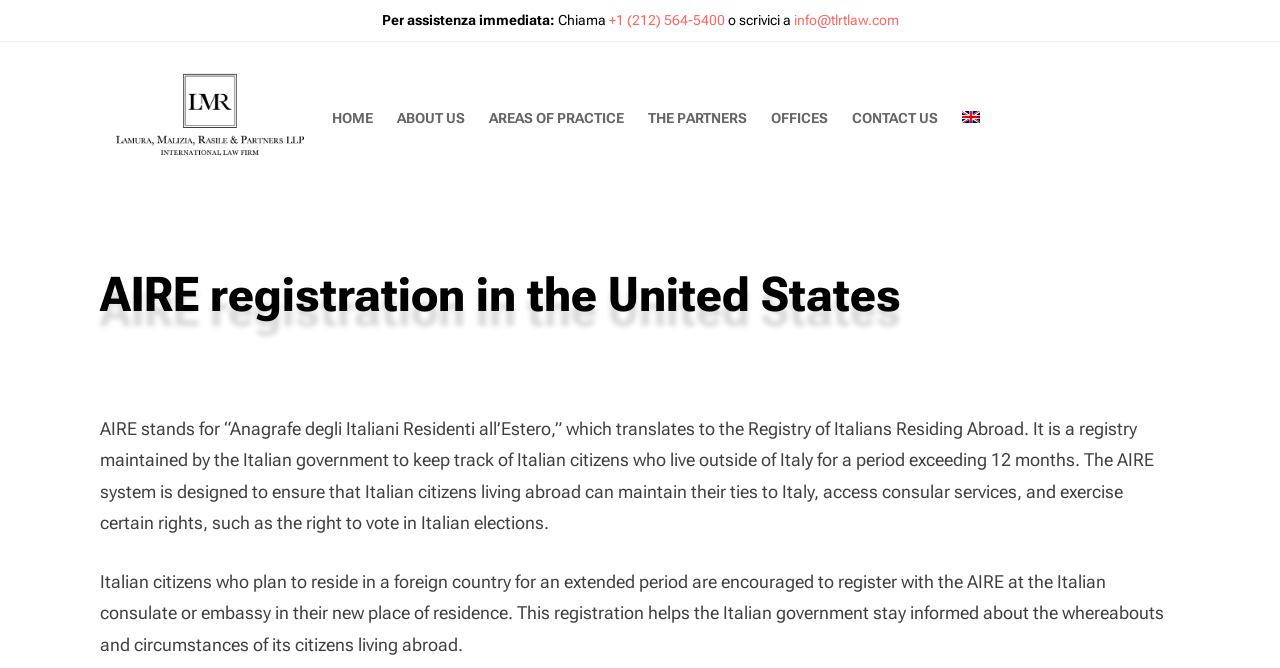Find and indicate the bounding box coordinates of the region you should select to follow the given instruction: "Call for assistance".

[0.475, 0.018, 0.566, 0.043]